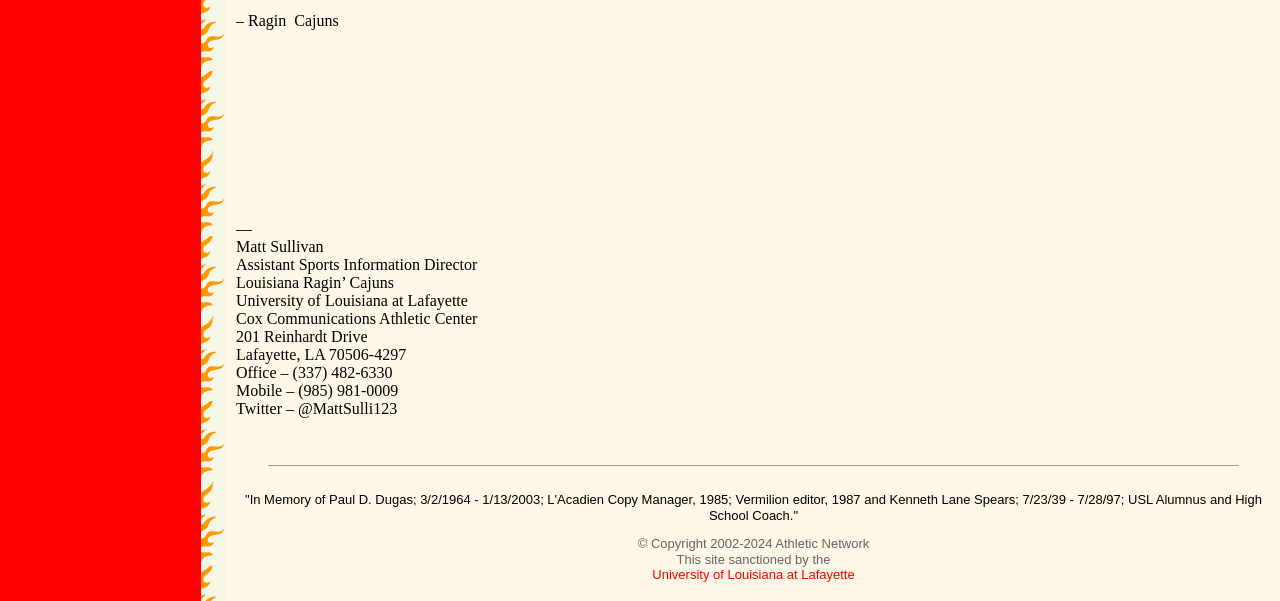What is the purpose of the site?
Kindly answer the question with as much detail as you can.

The answer can be found by looking at the static text element with ID 287, which contains a copyright notice and describes the site as the 'Athletic Network'.